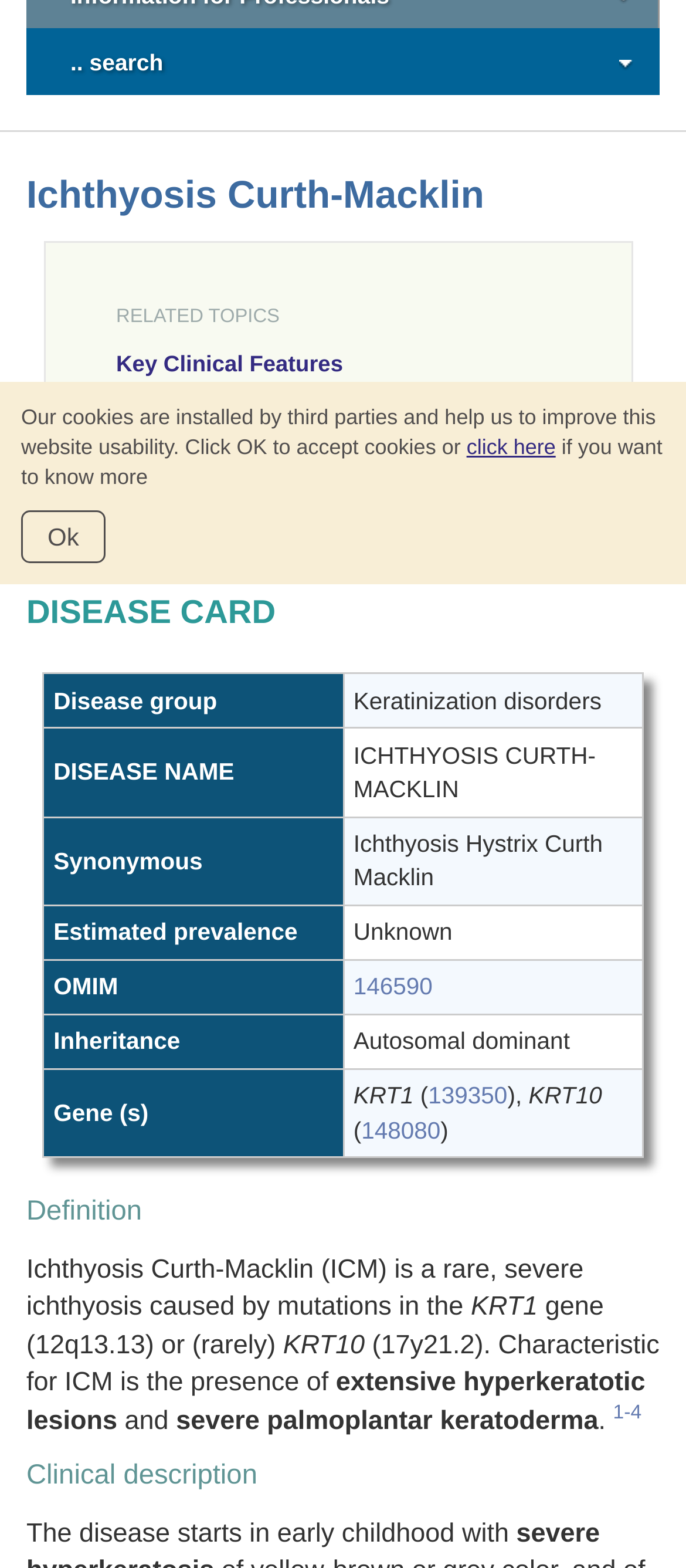Calculate the bounding box coordinates for the UI element based on the following description: "Clinical Trials". Ensure the coordinates are four float numbers between 0 and 1, i.e., [left, top, right, bottom].

[0.169, 0.285, 0.38, 0.302]